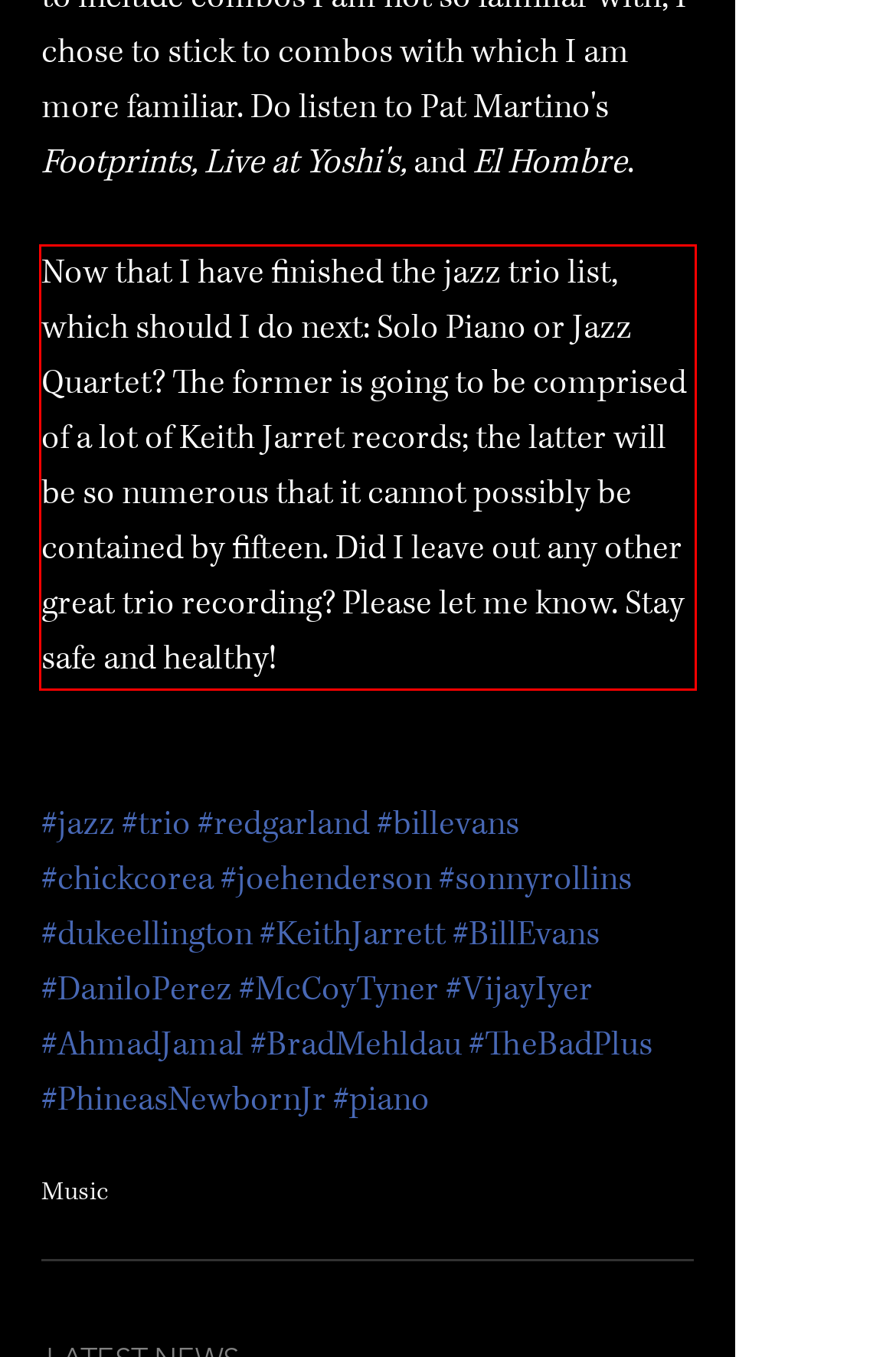Using the provided screenshot, read and generate the text content within the red-bordered area.

Now that I have finished the jazz trio list, which should I do next: Solo Piano or Jazz Quartet? The former is going to be comprised of a lot of Keith Jarret records; the latter will be so numerous that it cannot possibly be contained by fifteen. Did I leave out any other great trio recording? Please let me know. Stay safe and healthy!